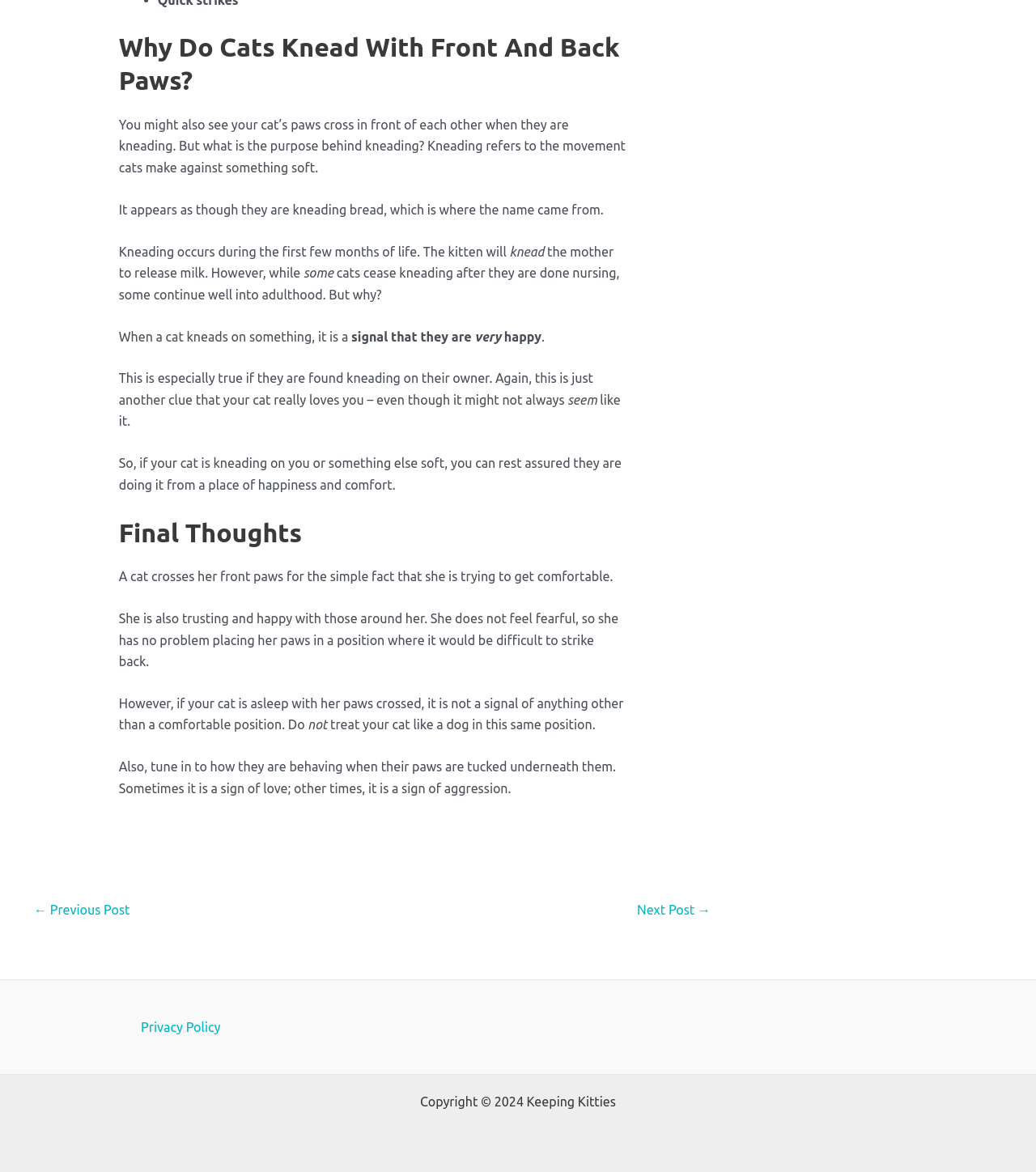Identify the bounding box of the UI element that matches this description: "Privacy Policy".

[0.136, 0.867, 0.213, 0.886]